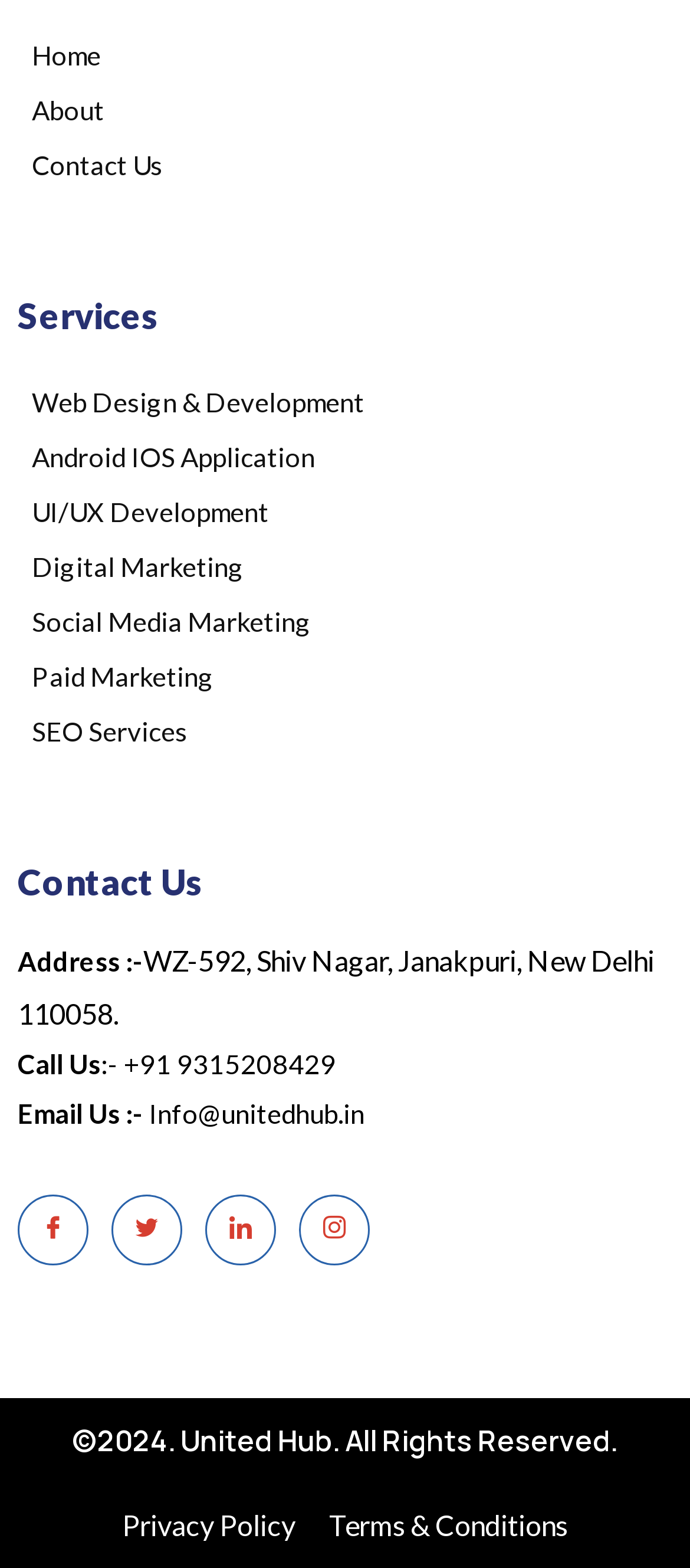Identify the bounding box coordinates of the part that should be clicked to carry out this instruction: "go to home page".

[0.026, 0.018, 0.146, 0.053]